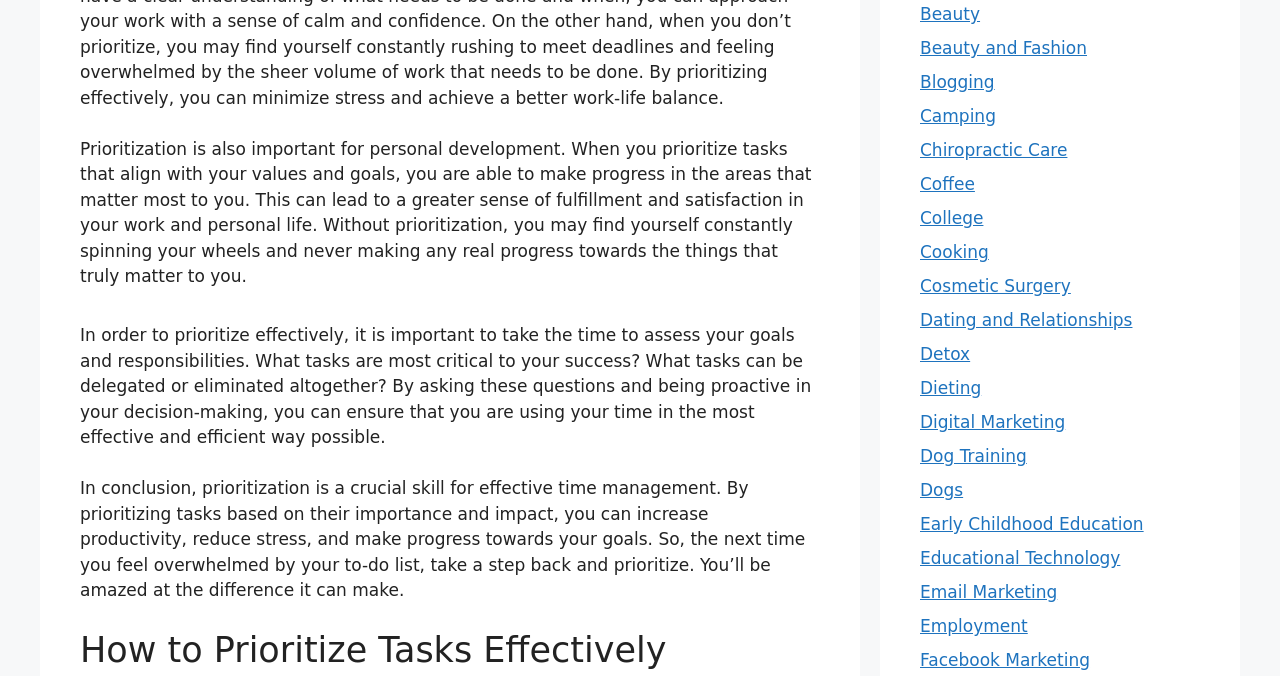Provide a one-word or one-phrase answer to the question:
What is the benefit of prioritizing tasks?

Increase productivity